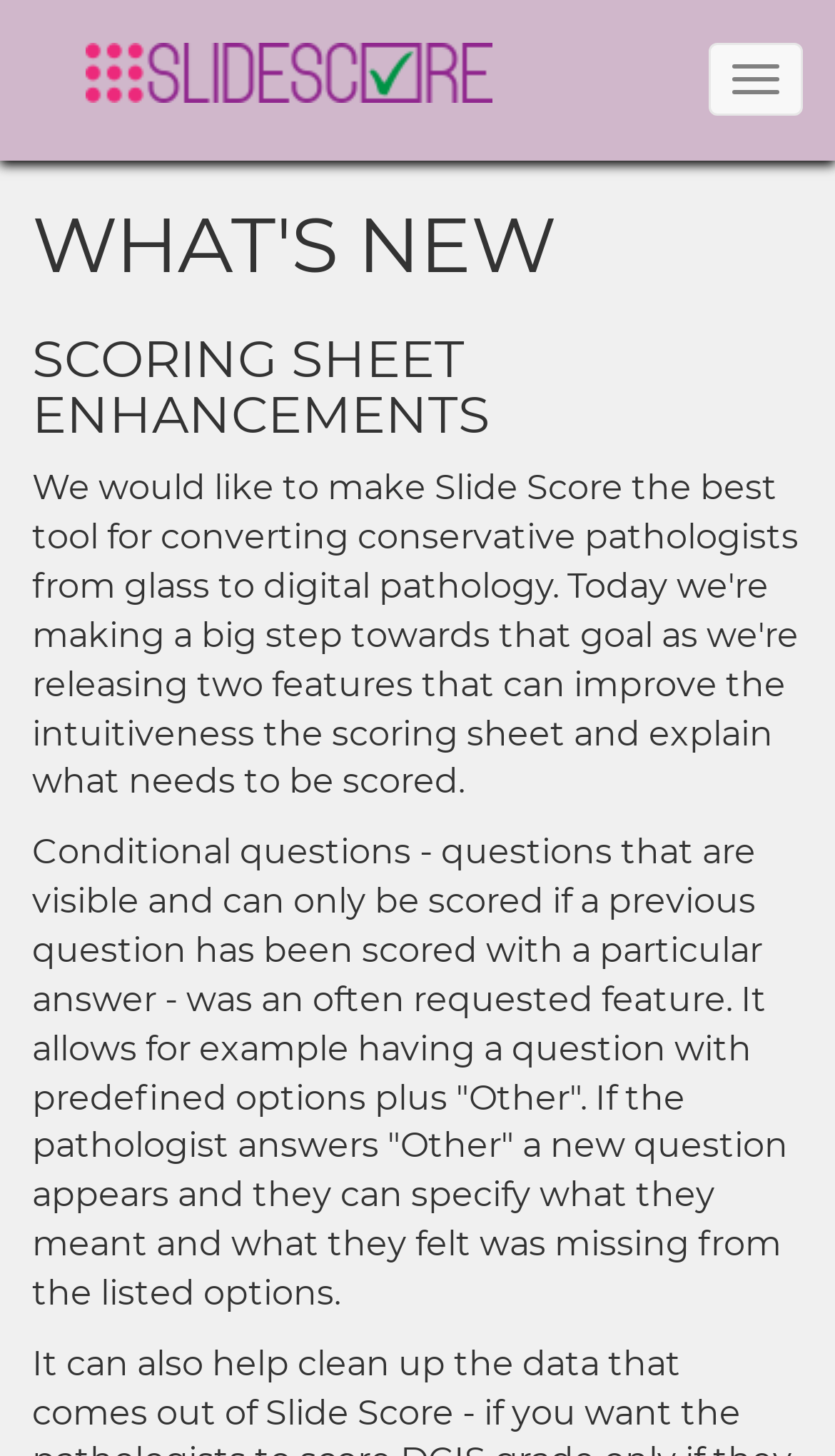Determine the bounding box of the UI element mentioned here: "Toggle navigation". The coordinates must be in the format [left, top, right, bottom] with values ranging from 0 to 1.

[0.849, 0.029, 0.962, 0.079]